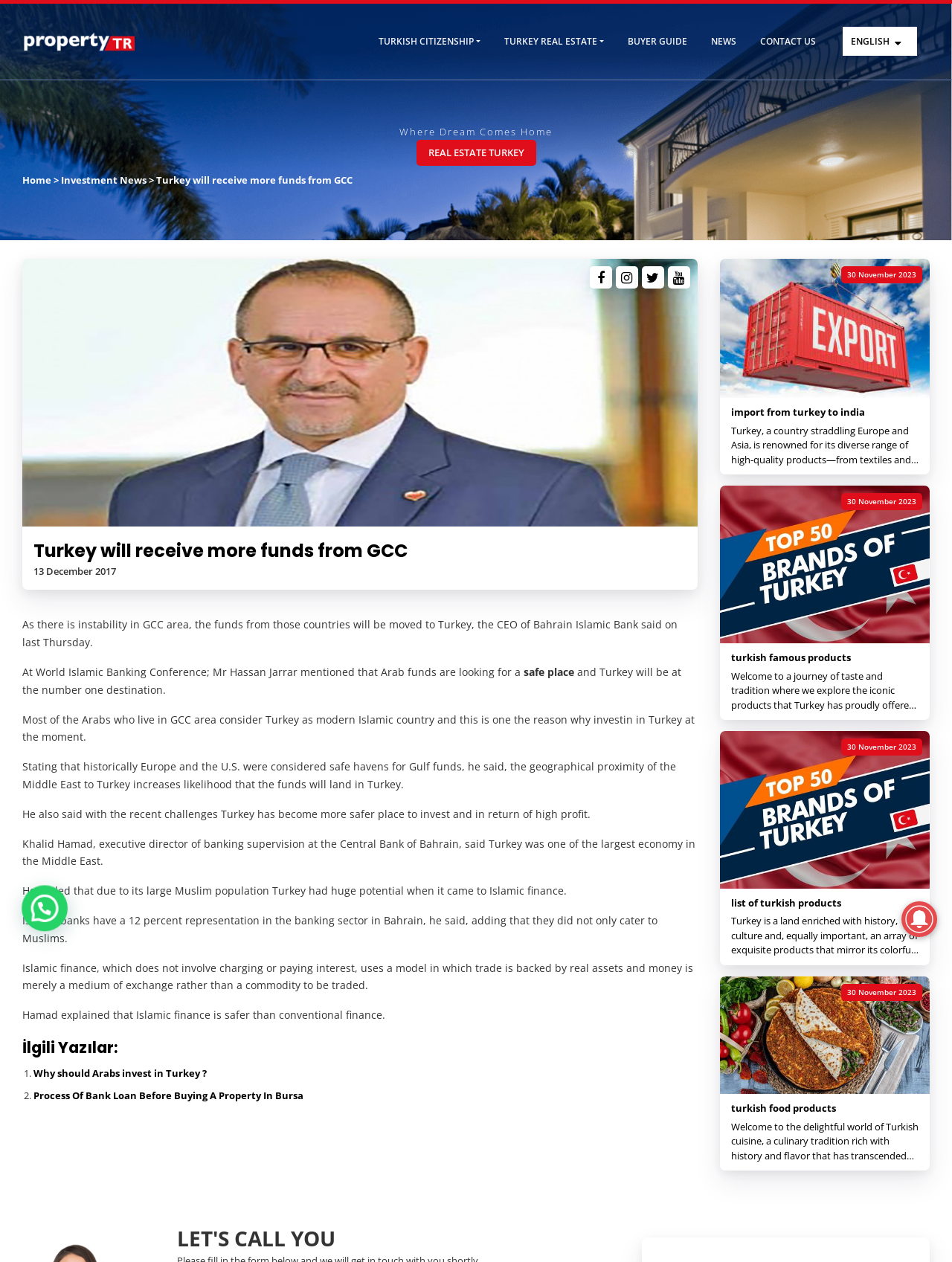What is the CEO of Bahrain Islamic Bank's opinion about Turkey?
Provide a detailed answer to the question using information from the image.

According to the article, the CEO of Bahrain Islamic Bank, Mr. Hassan Jarrar, mentioned that Arab funds are looking for a safe place to invest, and Turkey will be at the number one destination. He also stated that Turkey has become a safer place to invest and offers high profits.